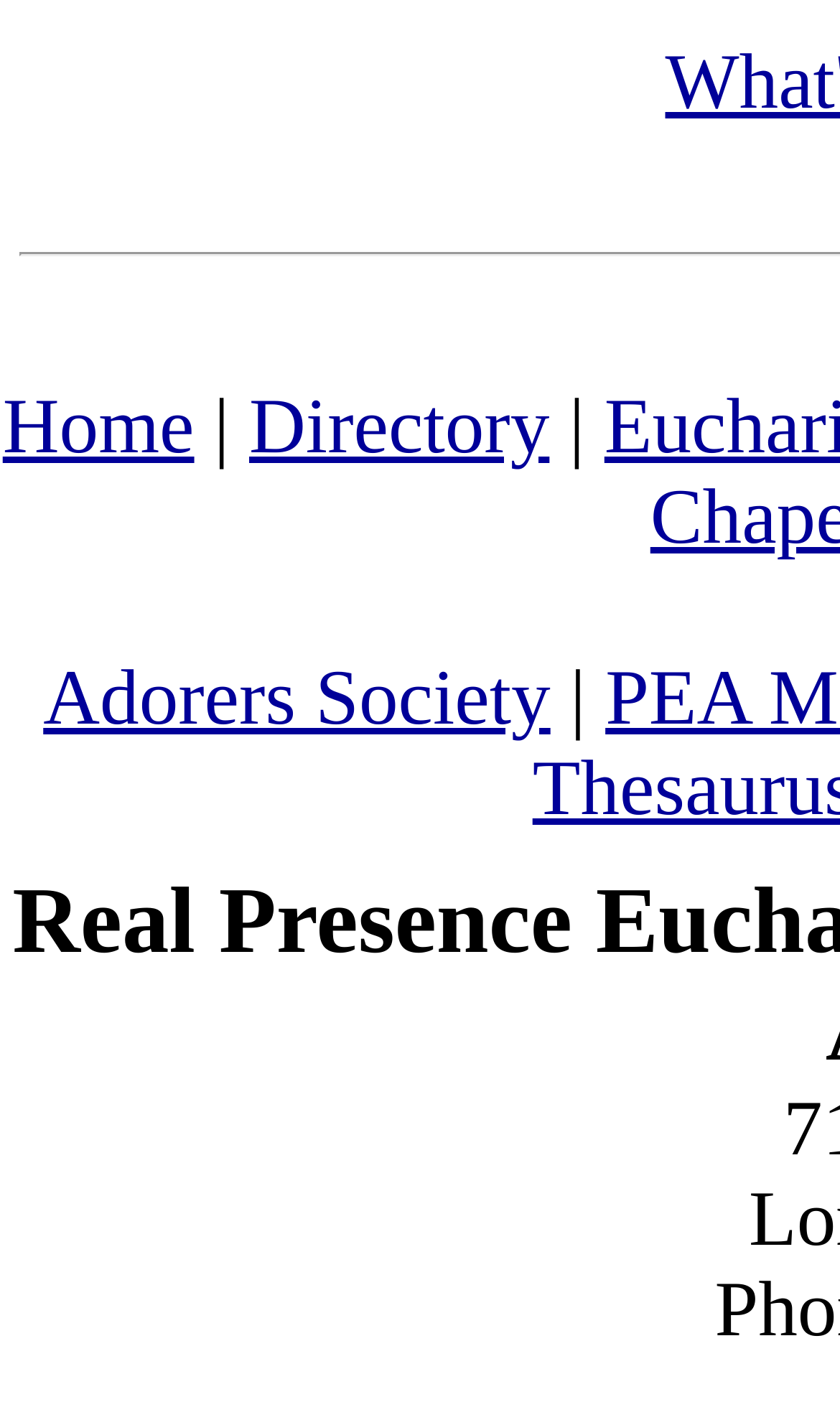Provide the bounding box coordinates for the UI element that is described by this text: "aria-label="mobile menu"". The coordinates should be in the form of four float numbers between 0 and 1: [left, top, right, bottom].

None